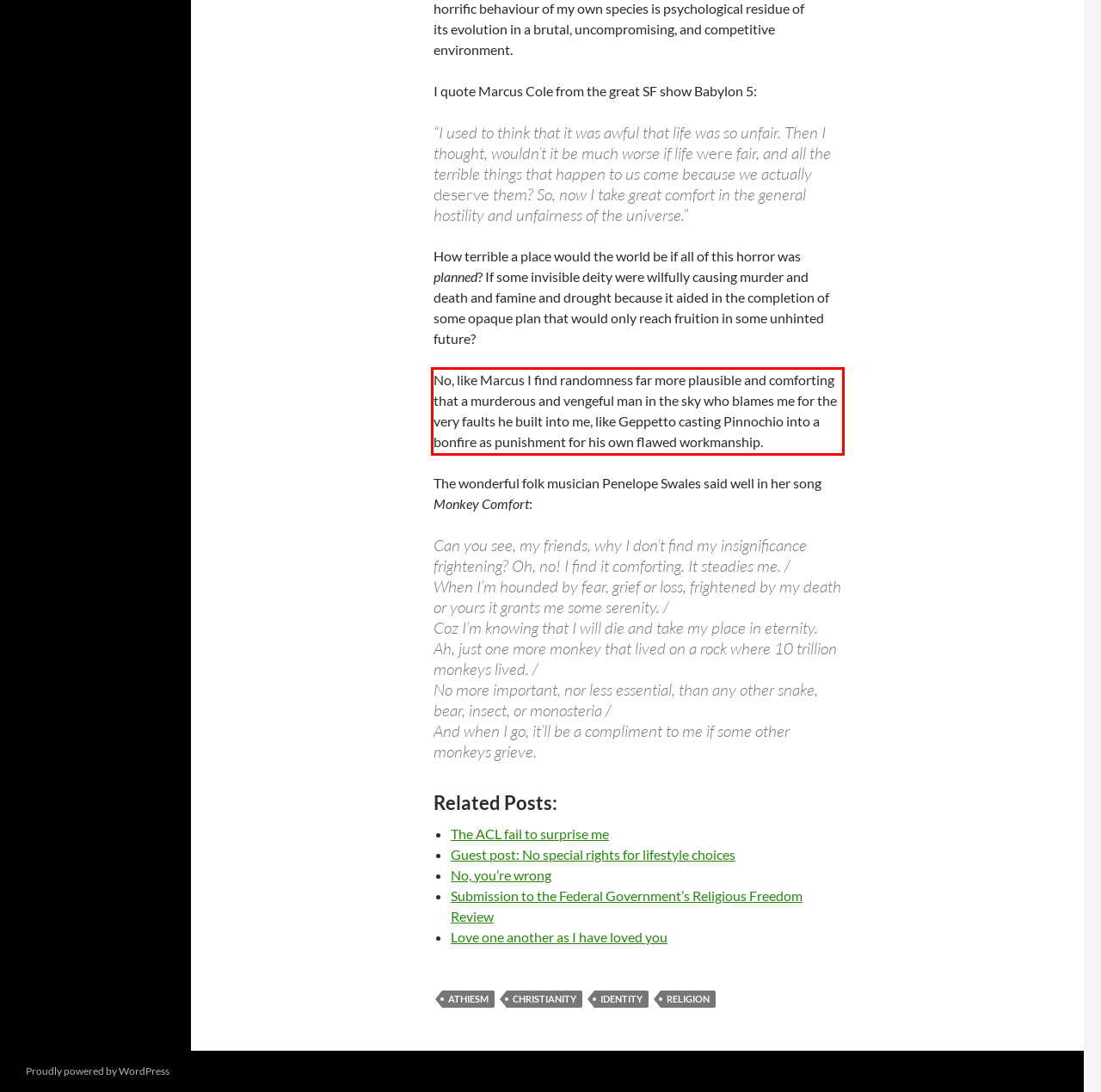In the screenshot of the webpage, find the red bounding box and perform OCR to obtain the text content restricted within this red bounding box.

No, like Marcus I find randomness far more plausible and comforting that a murderous and vengeful man in the sky who blames me for the very faults he built into me, like Geppetto casting Pinnochio into a bonfire as punishment for his own flawed workmanship.